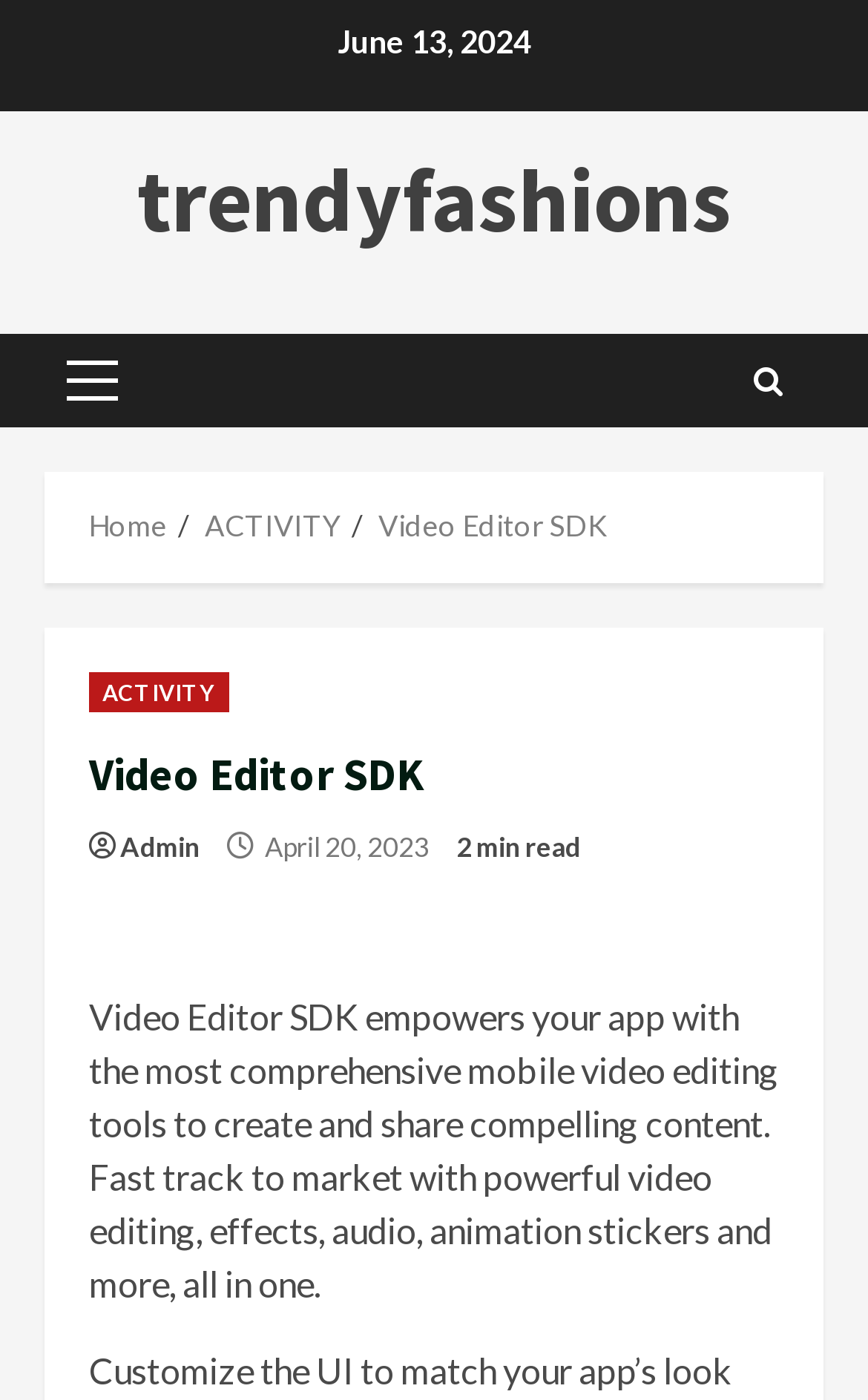Give an extensive and precise description of the webpage.

The webpage is about Video Editor SDK, a mobile video editing tool. At the top, there is a date "June 13, 2024" and a link to "trendyfashions" on the right side. Below them, there is a primary menu with a link labeled "Primary Menu". On the right side of the primary menu, there is a small icon represented by "\uf002".

The main content area has a breadcrumb navigation section with three links: "Home", "ACTIVITY", and "Video Editor SDK". The "Video Editor SDK" link is highlighted, indicating the current page. Below the breadcrumb navigation, there is a header section with a heading "Video Editor SDK" and three links: "ACTIVITY", "Admin", and two dates "April 20, 2023" and "2 min read".

The main content of the page is a descriptive text about Video Editor SDK, which explains its features and capabilities in mobile video editing. The text is positioned below the header section and occupies most of the page.